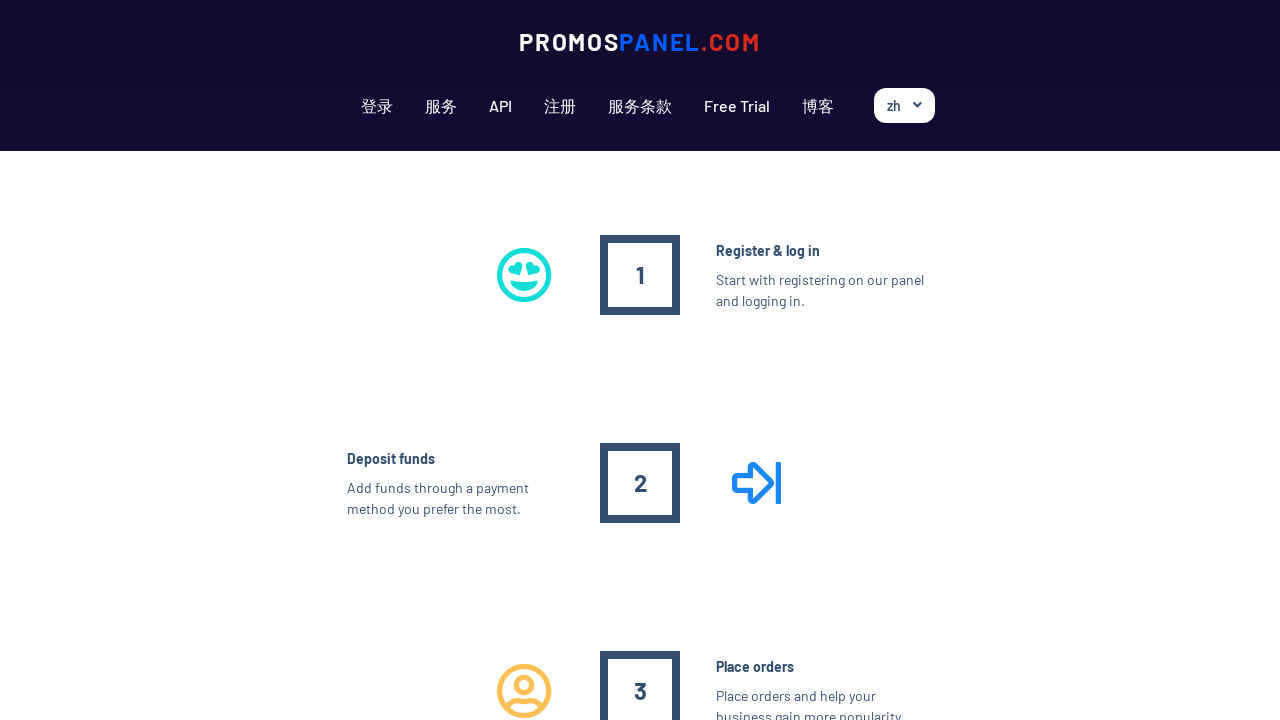Generate a comprehensive description of the webpage content.

The webpage is about buying custom Instagram comments. At the top, there is a header section with three static text elements, "PROMOS", "PANEL", and ".COM", aligned horizontally and centered. Below the header, there is a navigation menu with six links: "登录" (login), "服务" (service), "API", "注册" (register), "服务条款" (terms of service), and "Free Trial", followed by a "博客" (blog) link. These links are also aligned horizontally and are positioned near the top of the page.

To the right of the navigation menu, there is a small static text element "zh", which is likely a language indicator. 

In the main content area, there are three sections with static text elements. The first section has a heading "Register & log in" and a paragraph of text that explains the process of registering and logging in on the panel. This section is positioned near the top center of the page.

The second section has a heading "Deposit funds" and a paragraph of text that explains how to add funds through a preferred payment method. This section is positioned near the middle left of the page.

The third section has a heading "Place orders" and is positioned near the bottom center of the page.